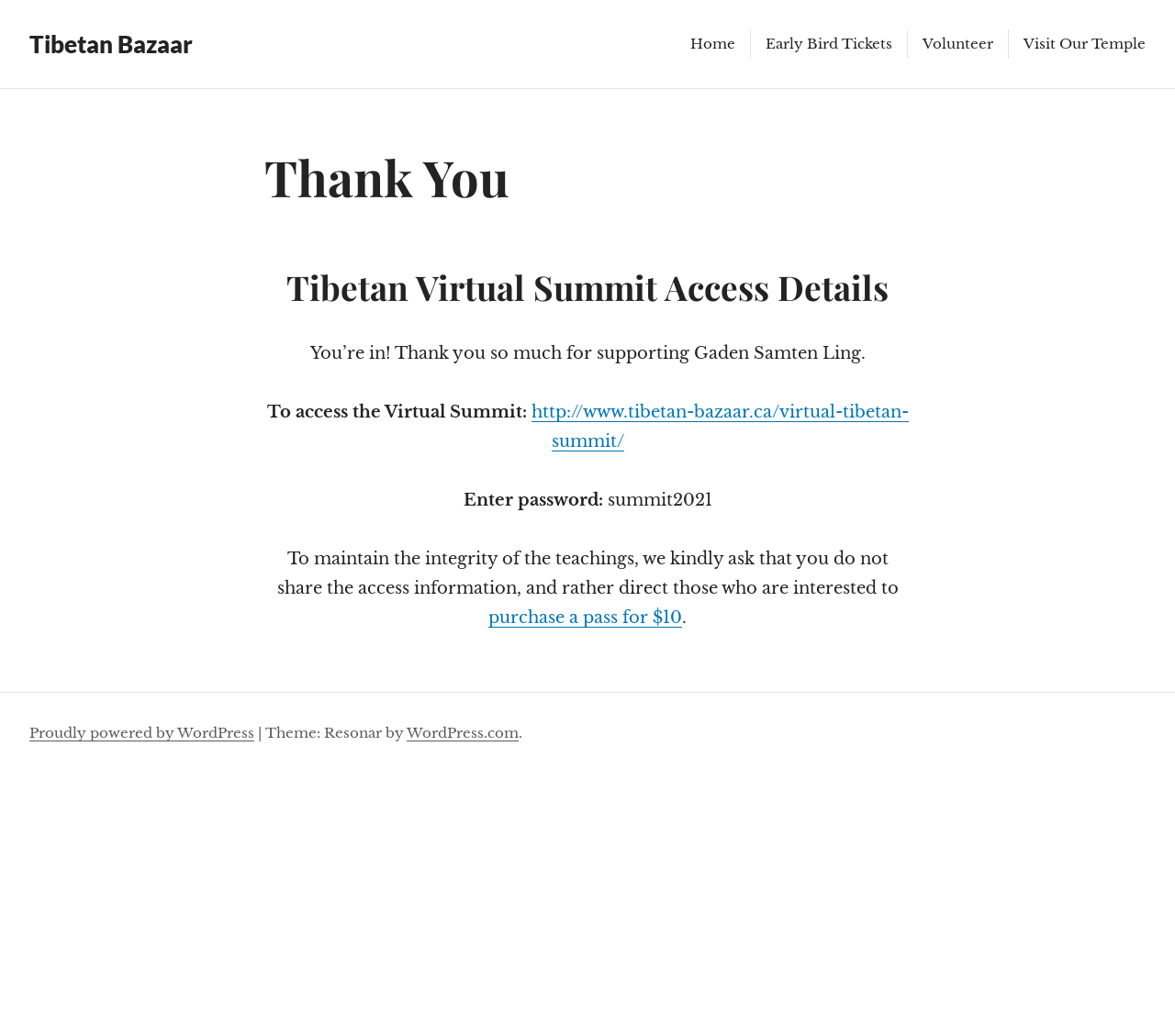Provide the bounding box coordinates of the area you need to click to execute the following instruction: "Visit the Virtual Tibetan Summit".

[0.452, 0.388, 0.773, 0.436]